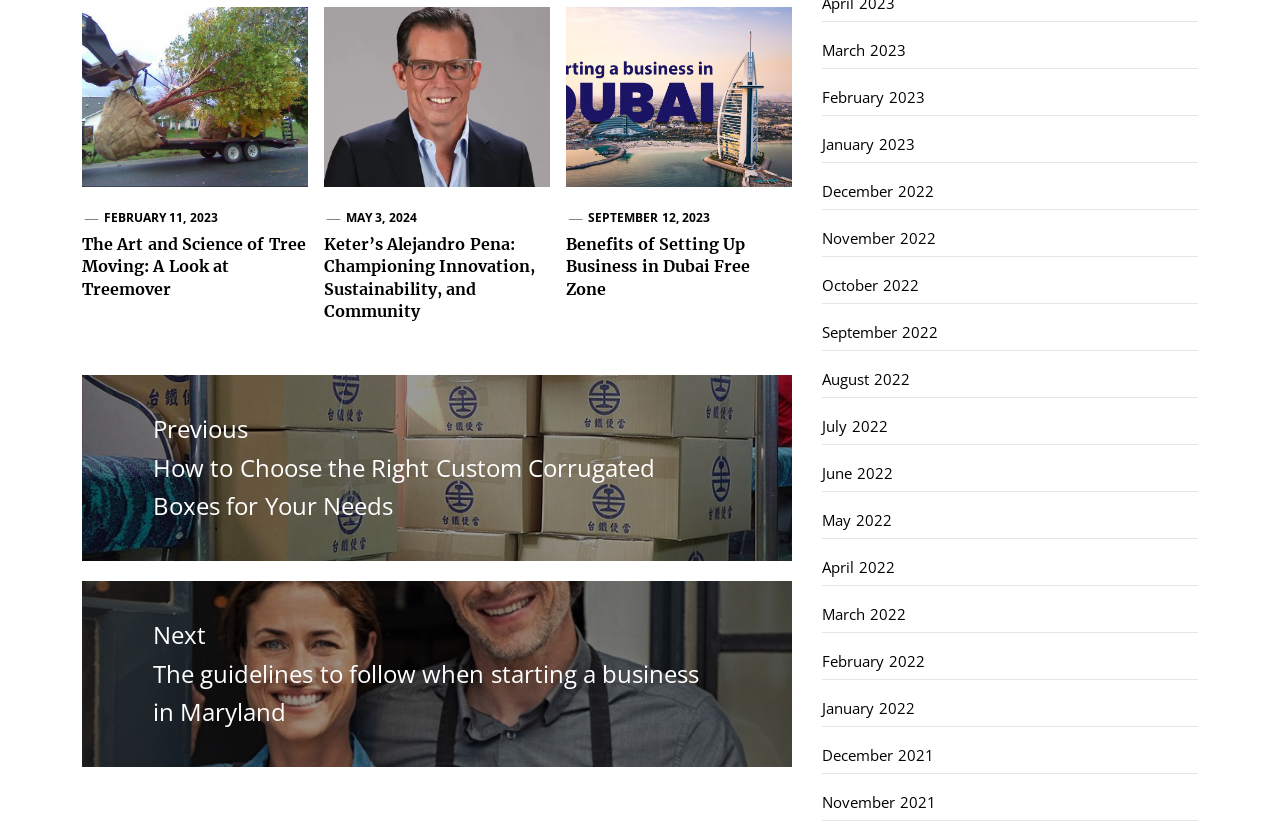Identify the bounding box coordinates of the section that should be clicked to achieve the task described: "View post about Keter’s Alejandro Pena".

[0.253, 0.279, 0.43, 0.386]